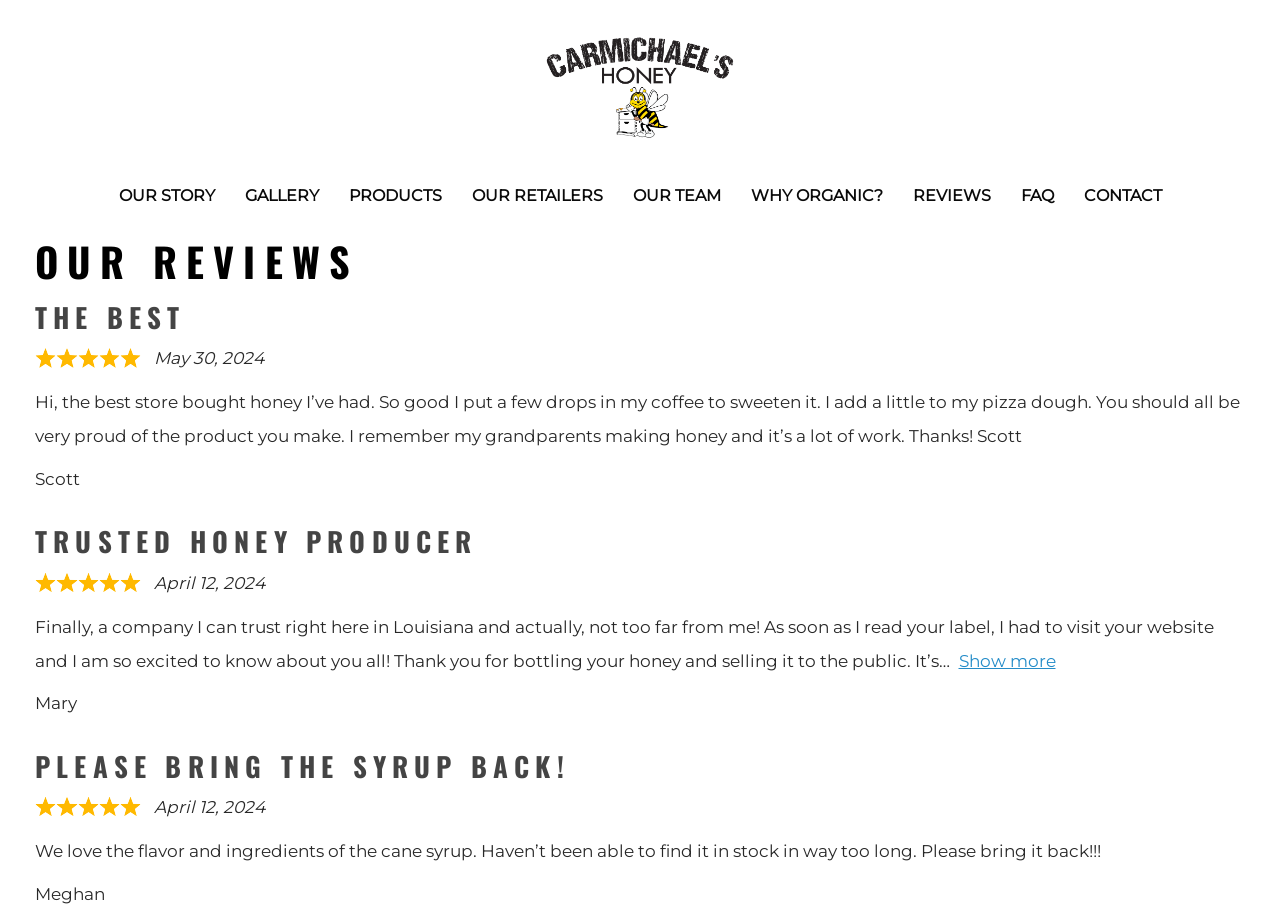What is the date of the second review?
Using the image, provide a concise answer in one word or a short phrase.

April 12, 2024